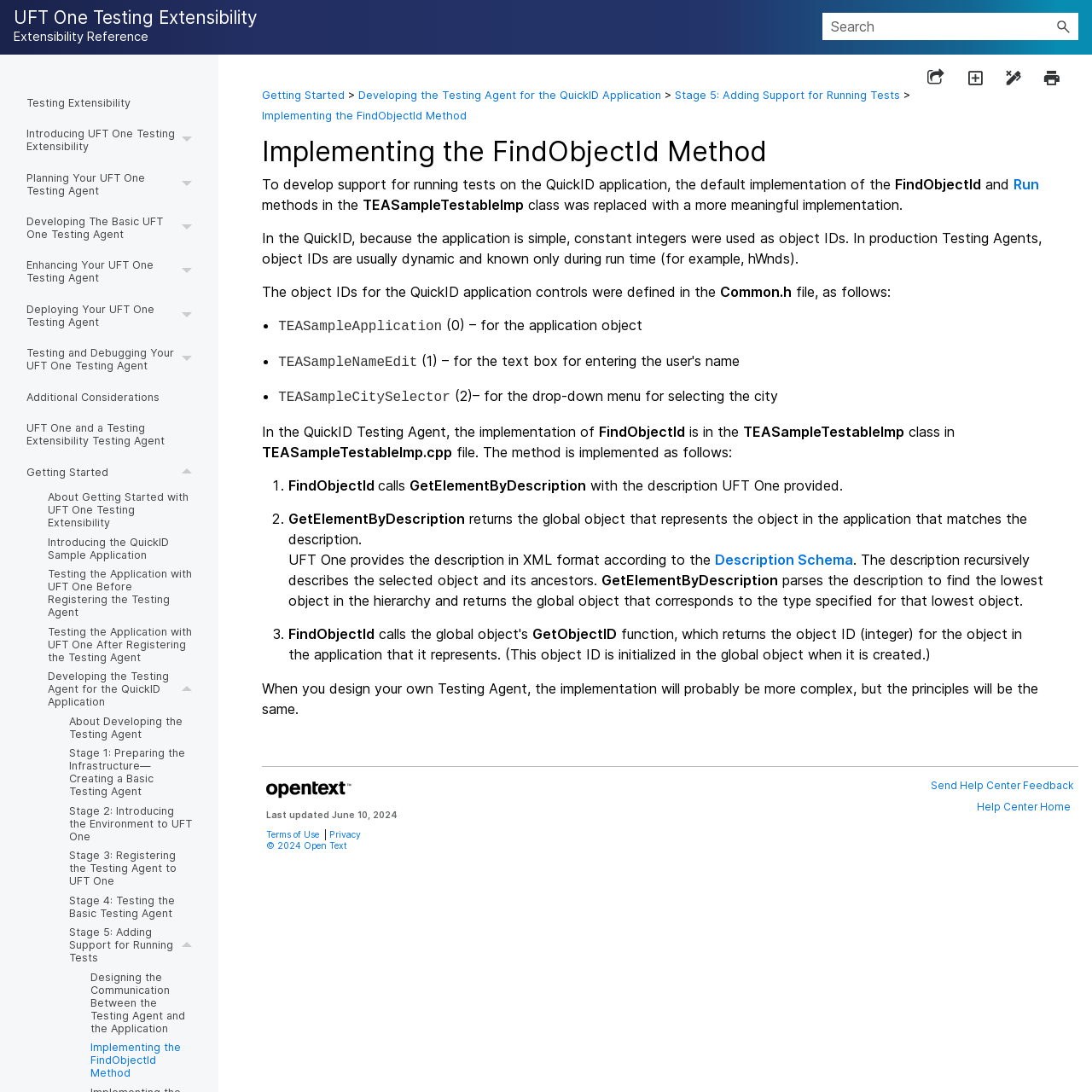Given the description "MEET THE TEAM", provide the bounding box coordinates of the corresponding UI element.

None